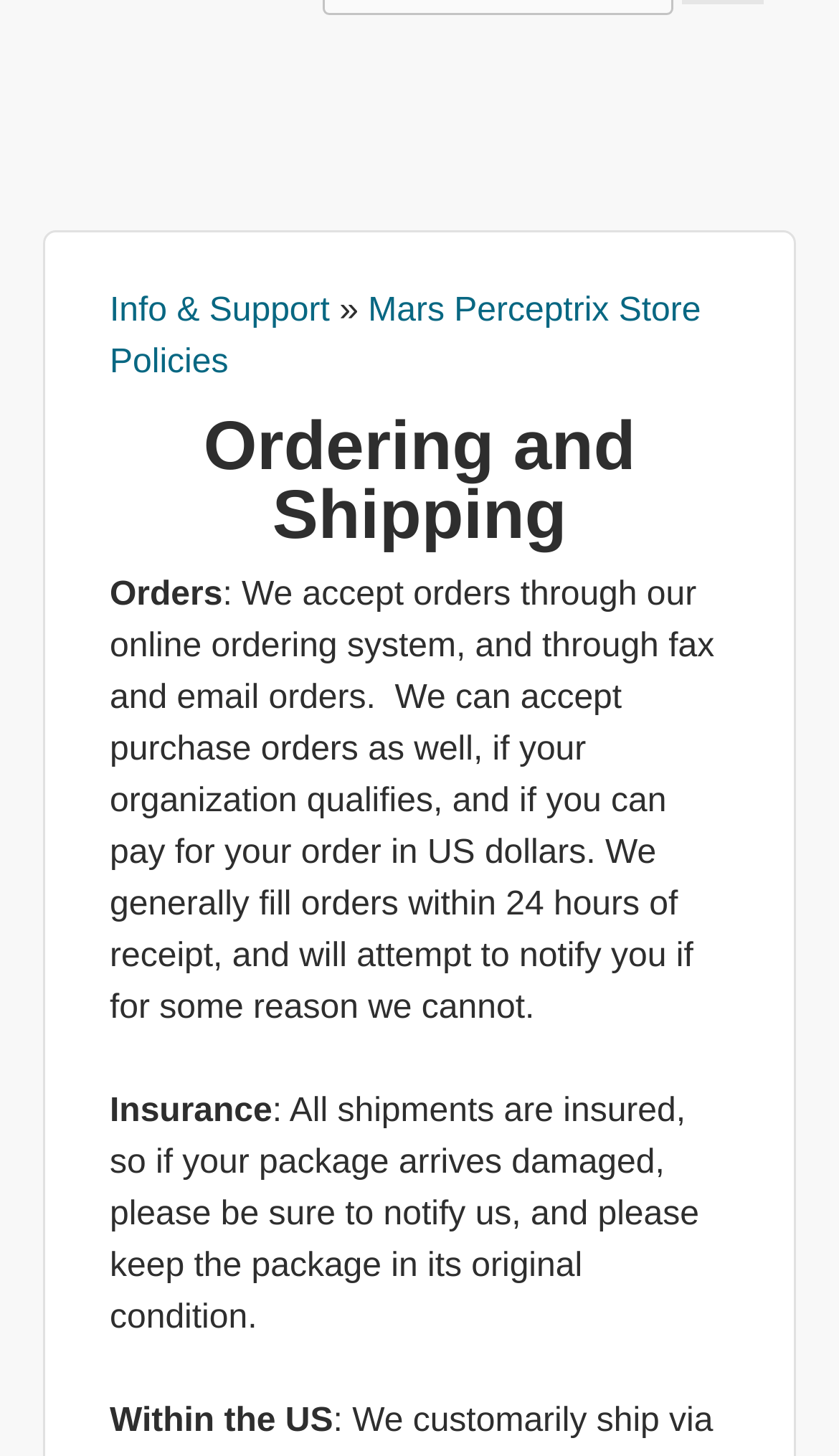Identify the bounding box of the HTML element described here: "Mars Perceptrix Store Policies". Provide the coordinates as four float numbers between 0 and 1: [left, top, right, bottom].

[0.131, 0.201, 0.835, 0.262]